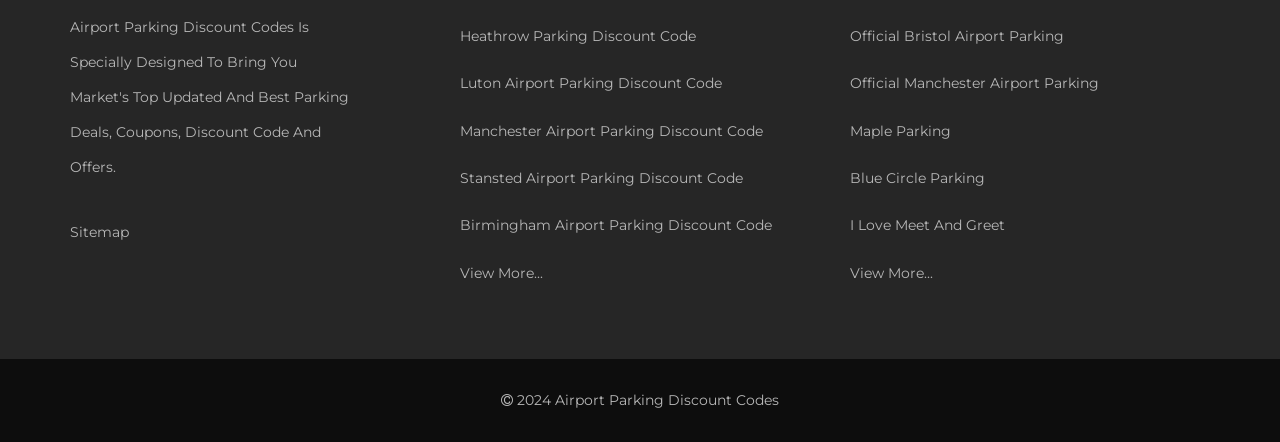Determine the bounding box coordinates of the clickable element to complete this instruction: "View More airport parking options". Provide the coordinates in the format of four float numbers between 0 and 1, [left, top, right, bottom].

[0.359, 0.597, 0.424, 0.638]